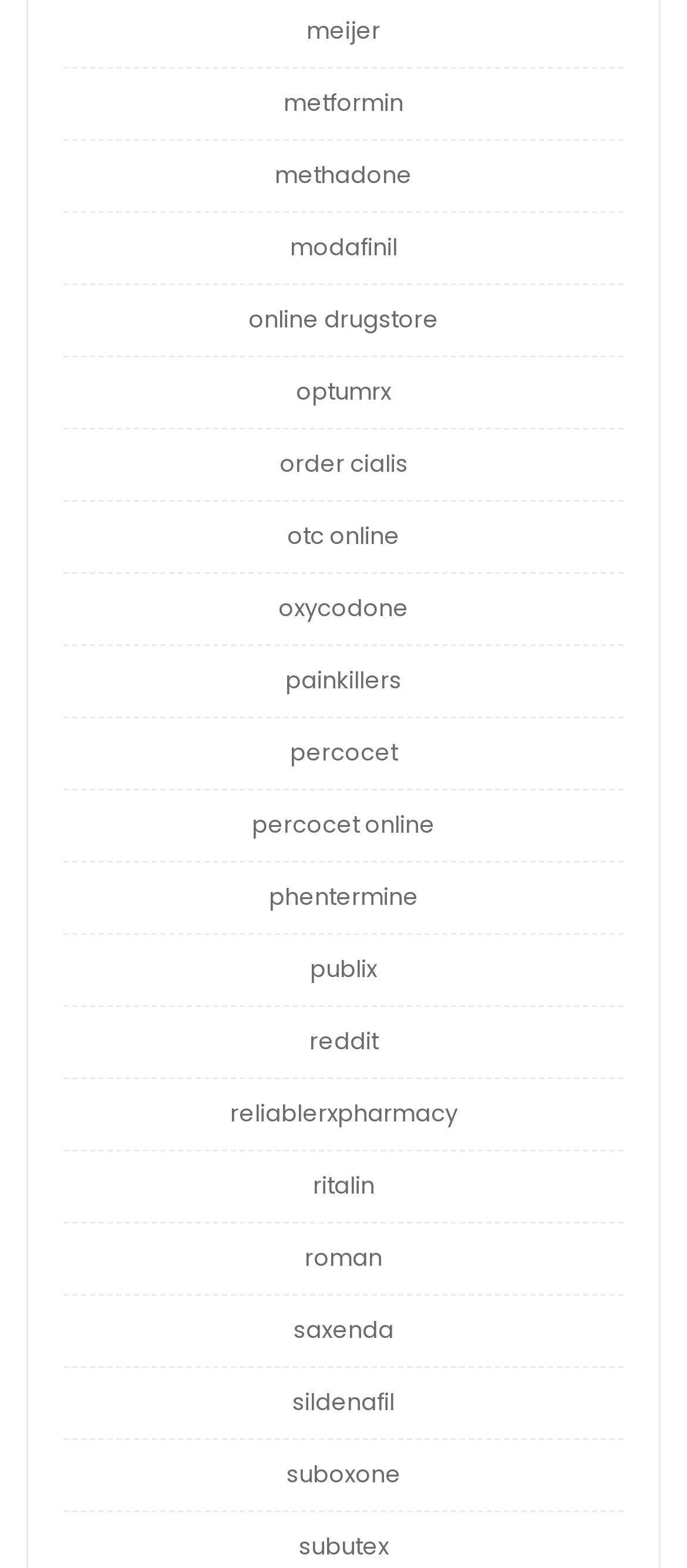Are there any links to online stores on the webpage?
Please provide a single word or phrase answer based on the image.

yes